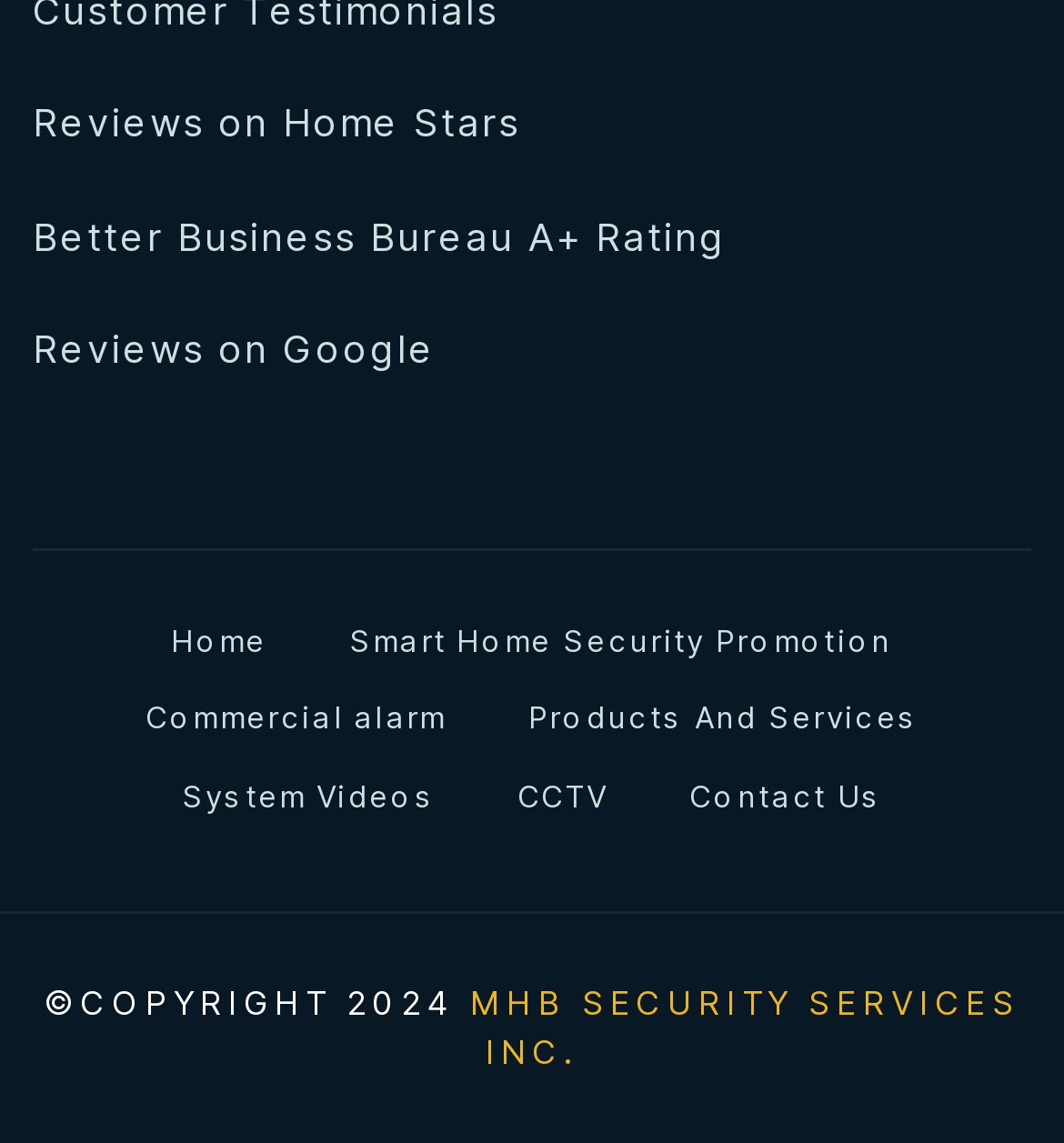Answer the question using only one word or a concise phrase: What is the rating of Better Business Bureau?

A+